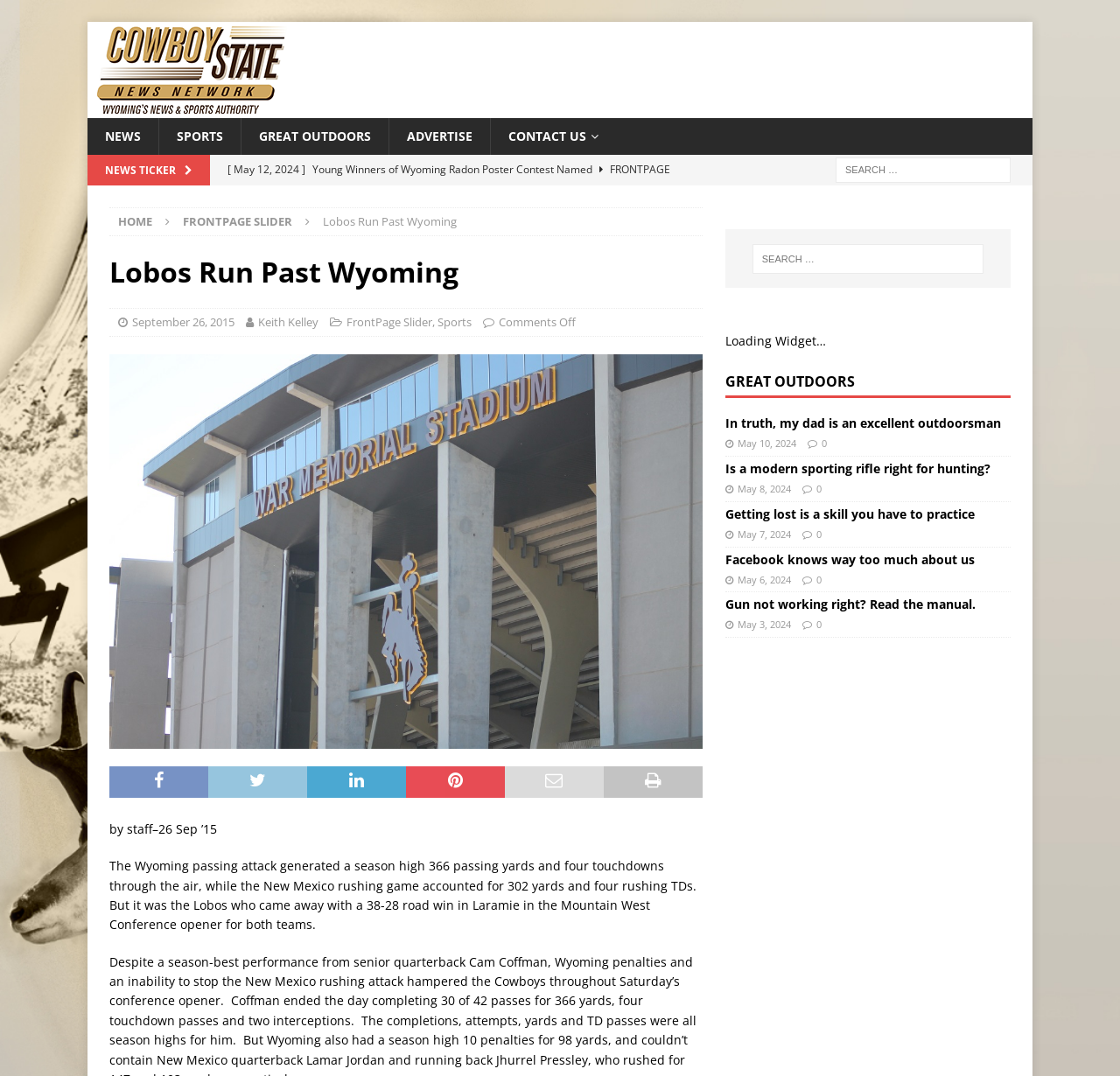What is the name of the author of the article 'Lobos Run Past Wyoming'?
Using the image as a reference, answer the question with a short word or phrase.

Keith Kelley